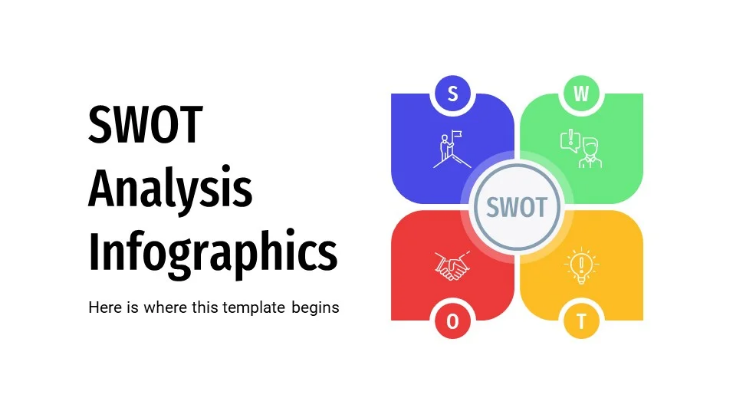What is the central focus of the infographic? Refer to the image and provide a one-word or short phrase answer.

Circular emblem labeled 'SWOT'